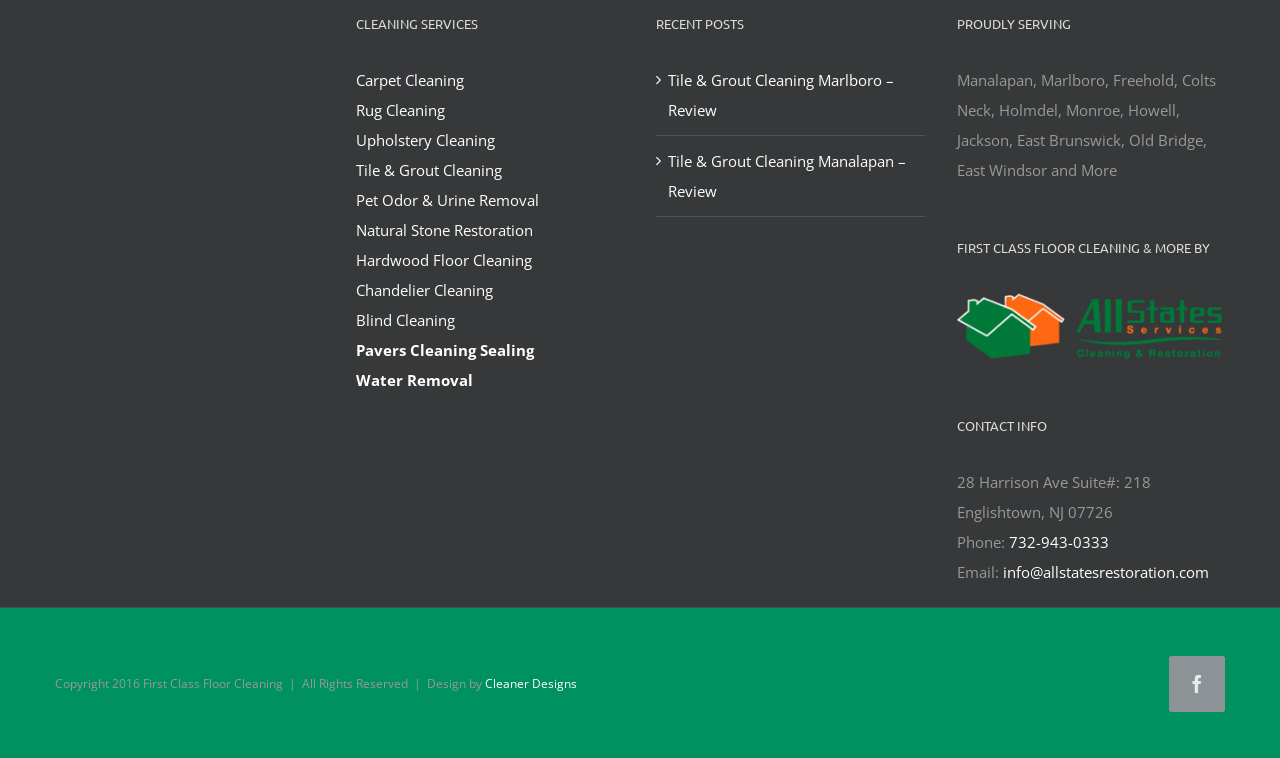What services does the company offer?
Examine the image and provide an in-depth answer to the question.

The company offers various cleaning services, including carpet cleaning, rug cleaning, upholstery cleaning, tile and grout cleaning, pet odor and urine removal, natural stone restoration, hardwood floor cleaning, chandelier cleaning, blind cleaning, pavers cleaning and sealing, and water removal, as listed on the webpage.